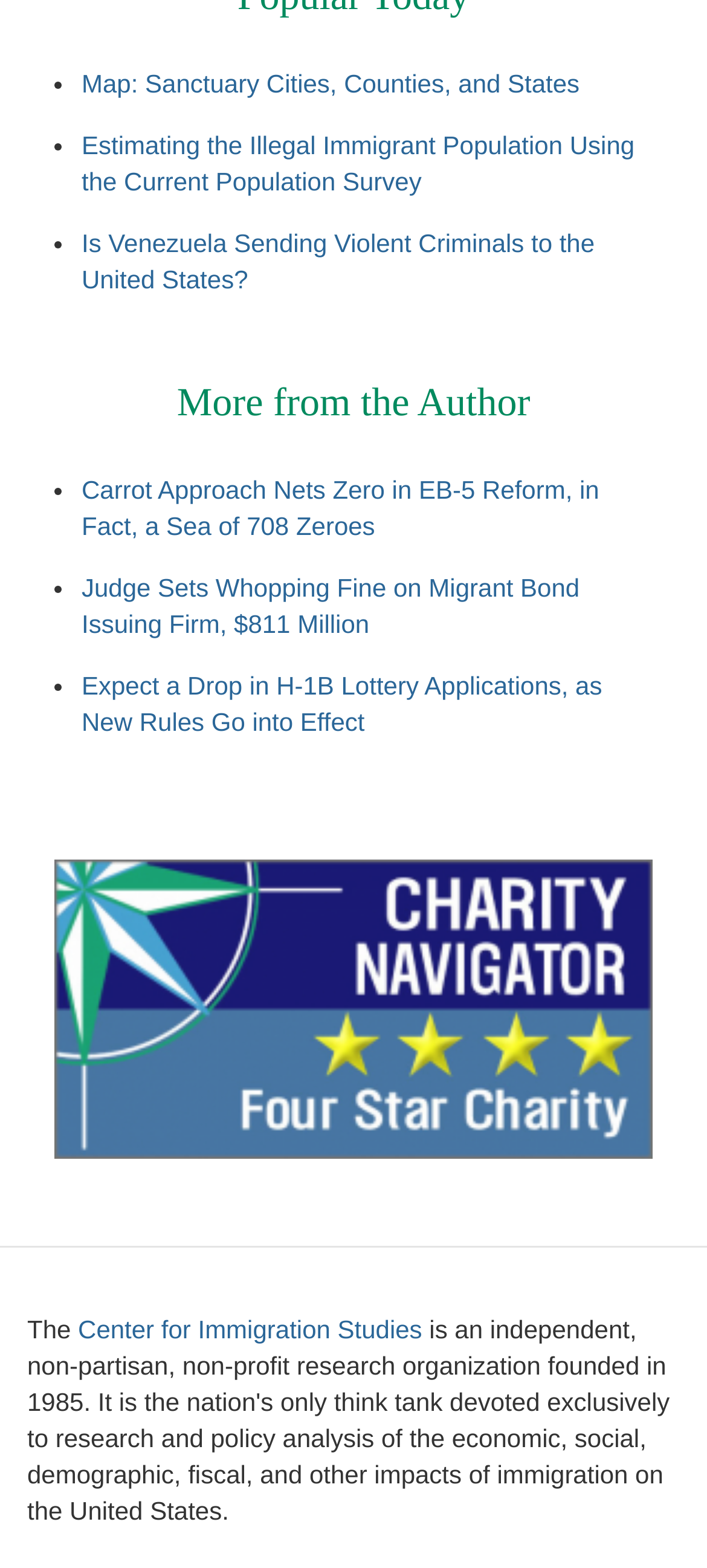Please specify the bounding box coordinates of the element that should be clicked to execute the given instruction: 'Click on the link to view the map of Sanctuary Cities, Counties, and States'. Ensure the coordinates are four float numbers between 0 and 1, expressed as [left, top, right, bottom].

[0.115, 0.044, 0.82, 0.062]